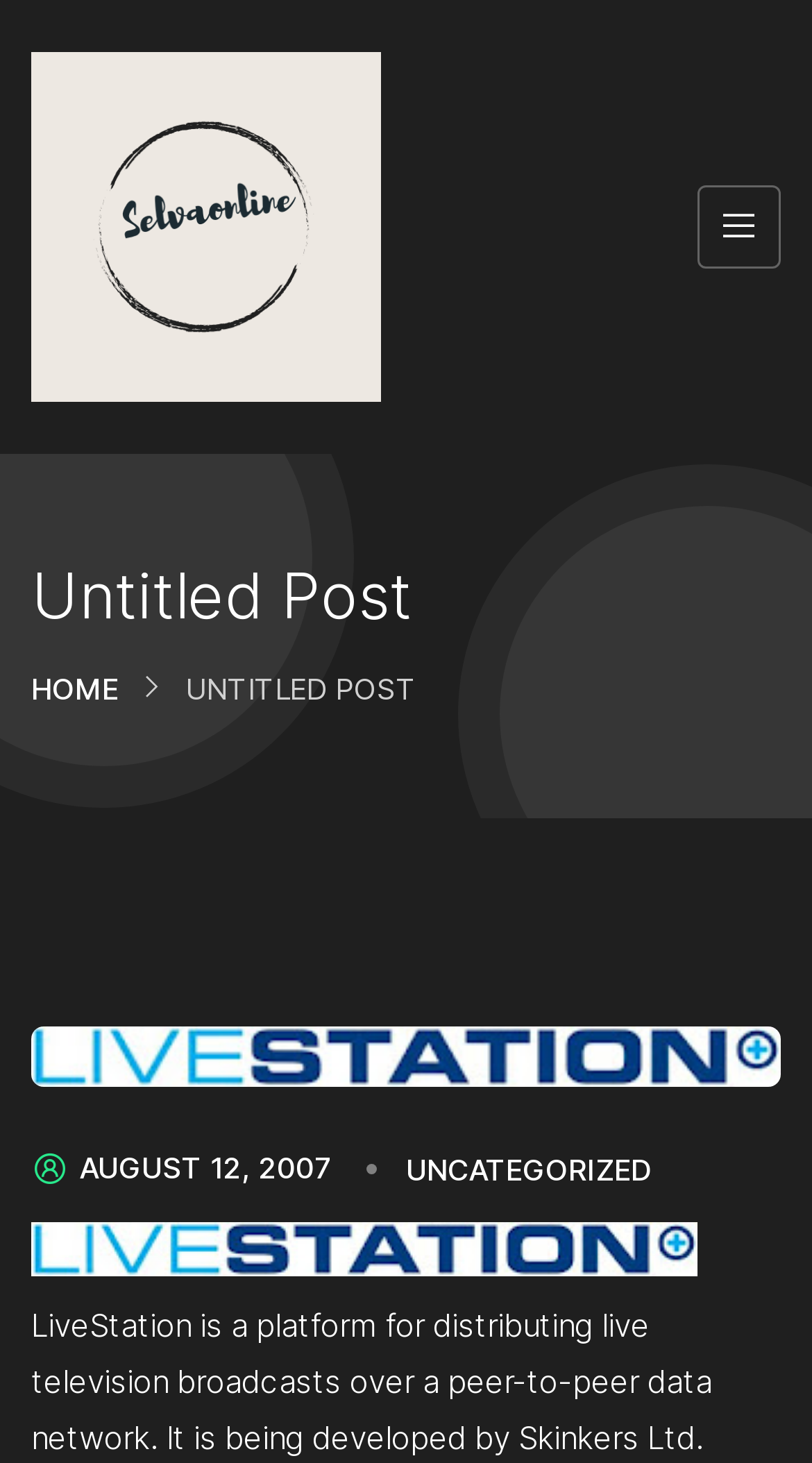From the webpage screenshot, identify the region described by August 12, 2007. Provide the bounding box coordinates as (top-left x, top-left y, bottom-right x, bottom-right y), with each value being a floating point number between 0 and 1.

[0.038, 0.786, 0.41, 0.813]